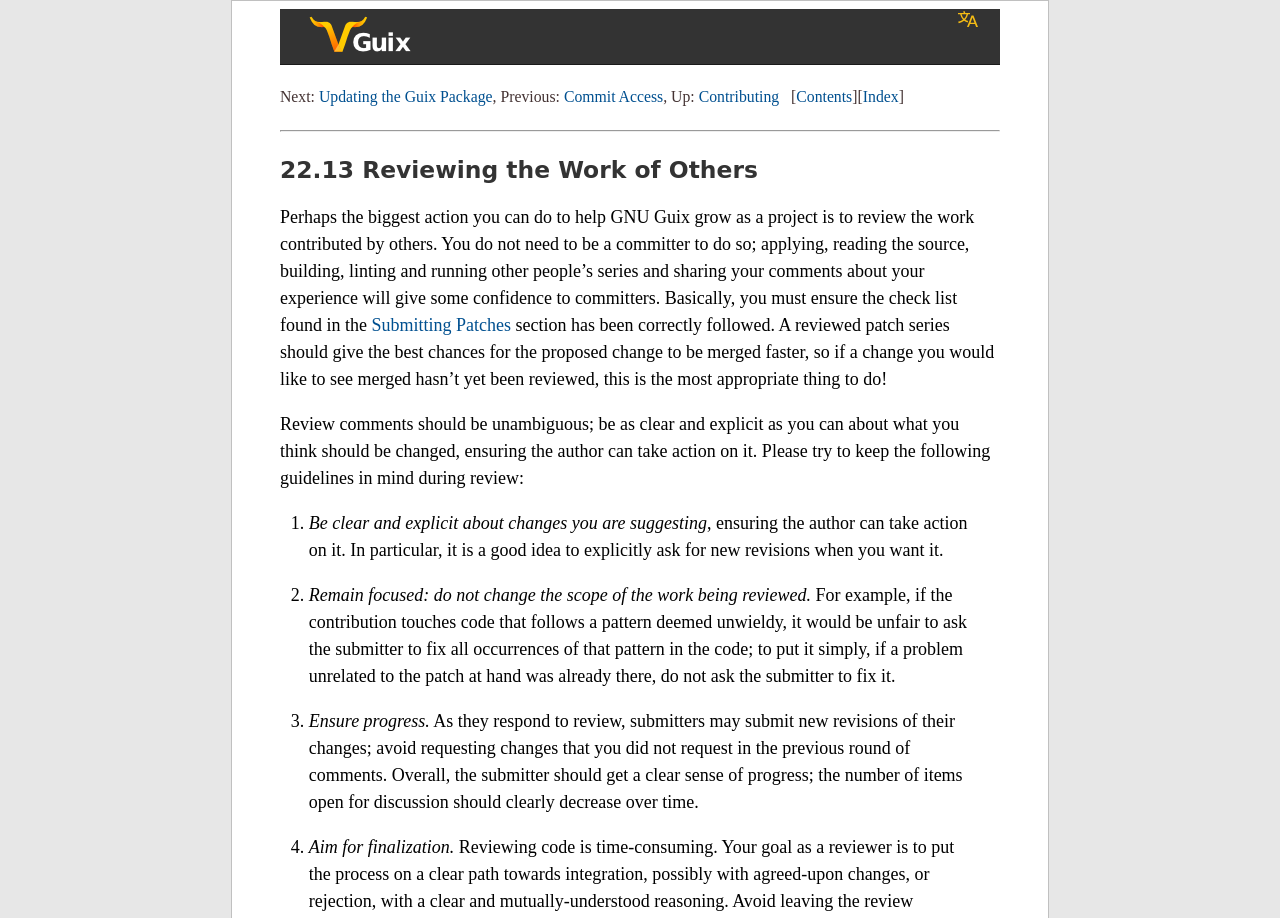Please reply to the following question using a single word or phrase: 
What is the role of a committer in the review process?

To merge changes